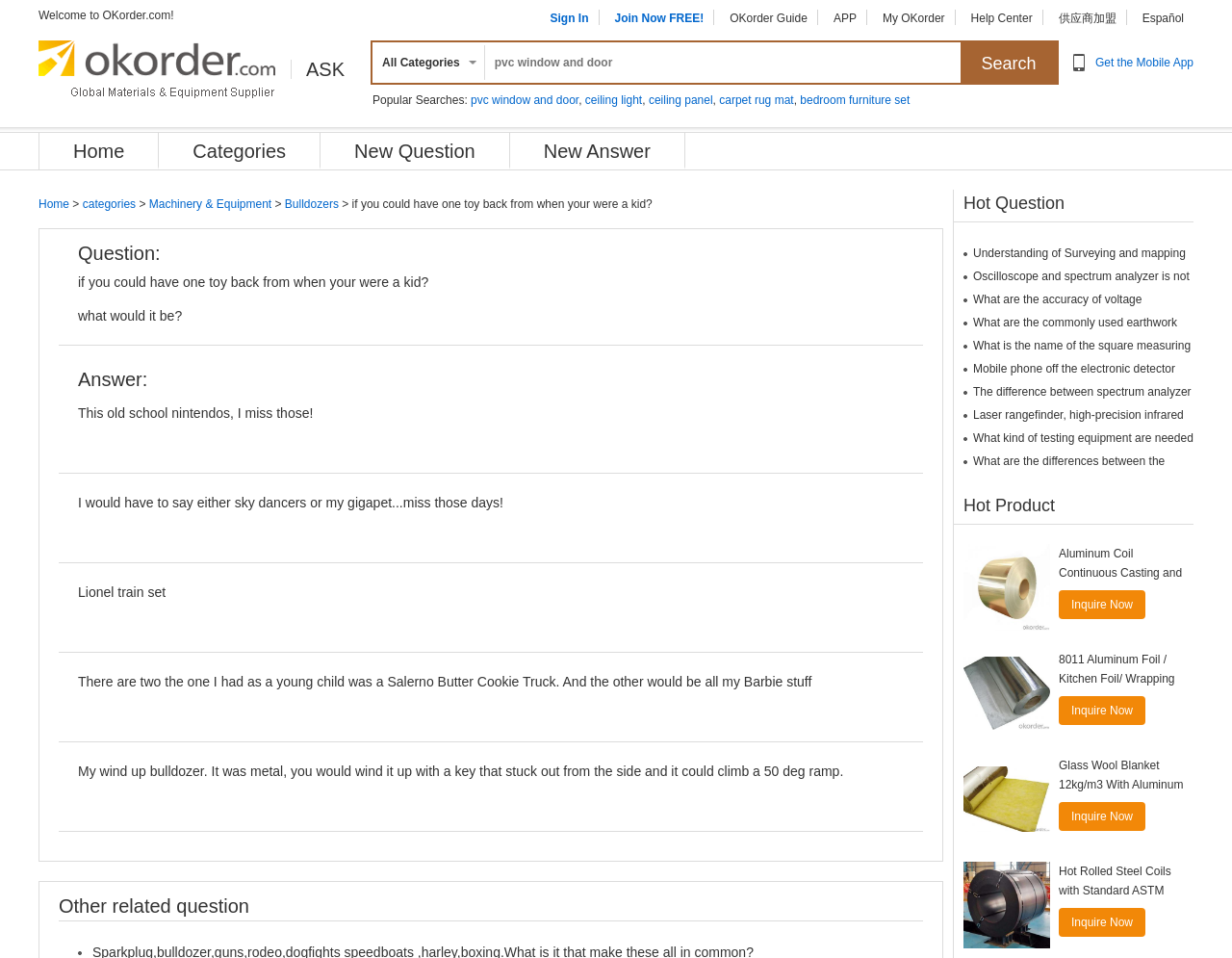Determine the bounding box coordinates of the clickable region to carry out the instruction: "Search for products".

[0.302, 0.044, 0.858, 0.124]